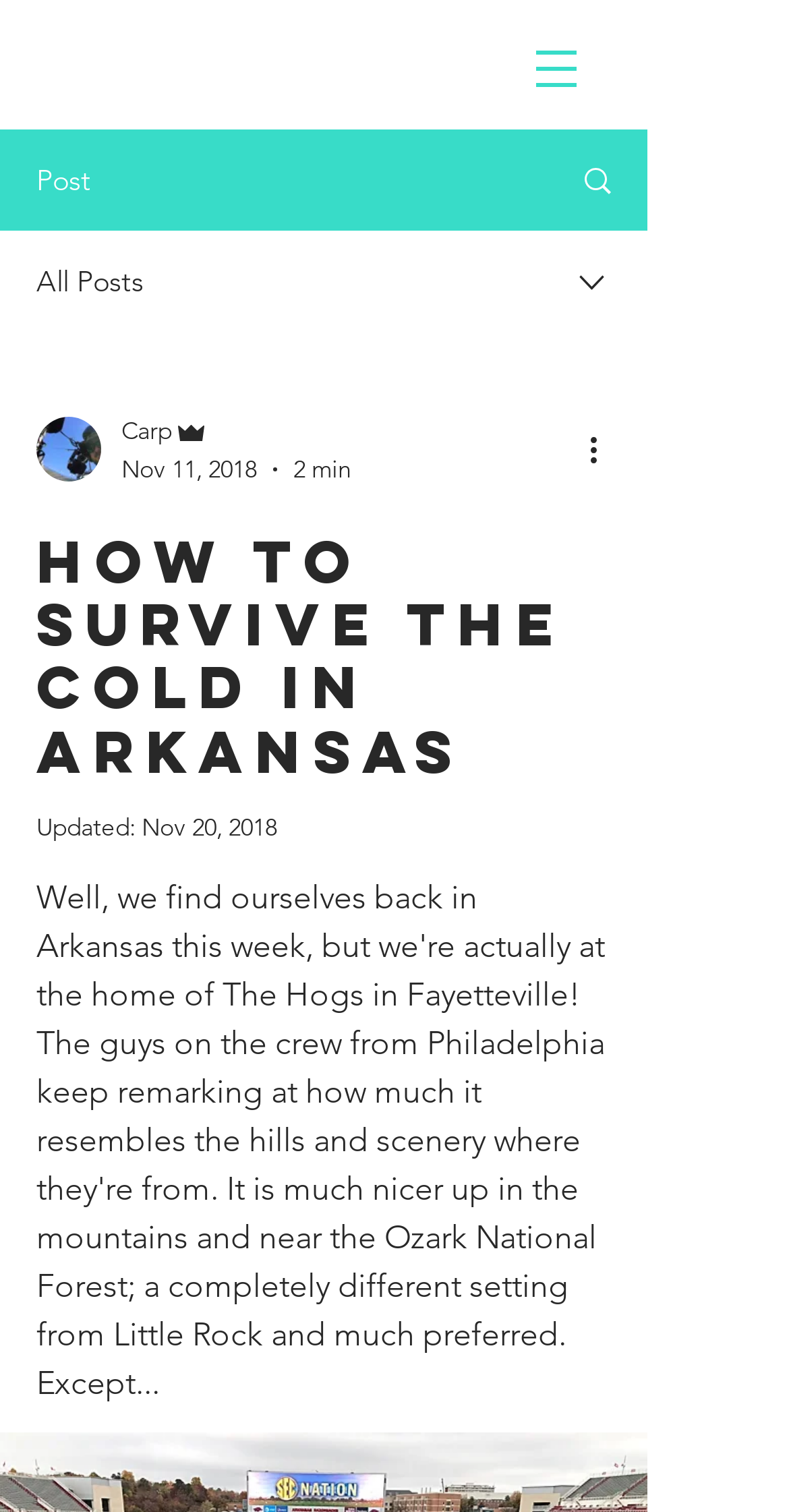Identify the bounding box of the UI element that matches this description: "Search".

[0.695, 0.087, 0.818, 0.151]